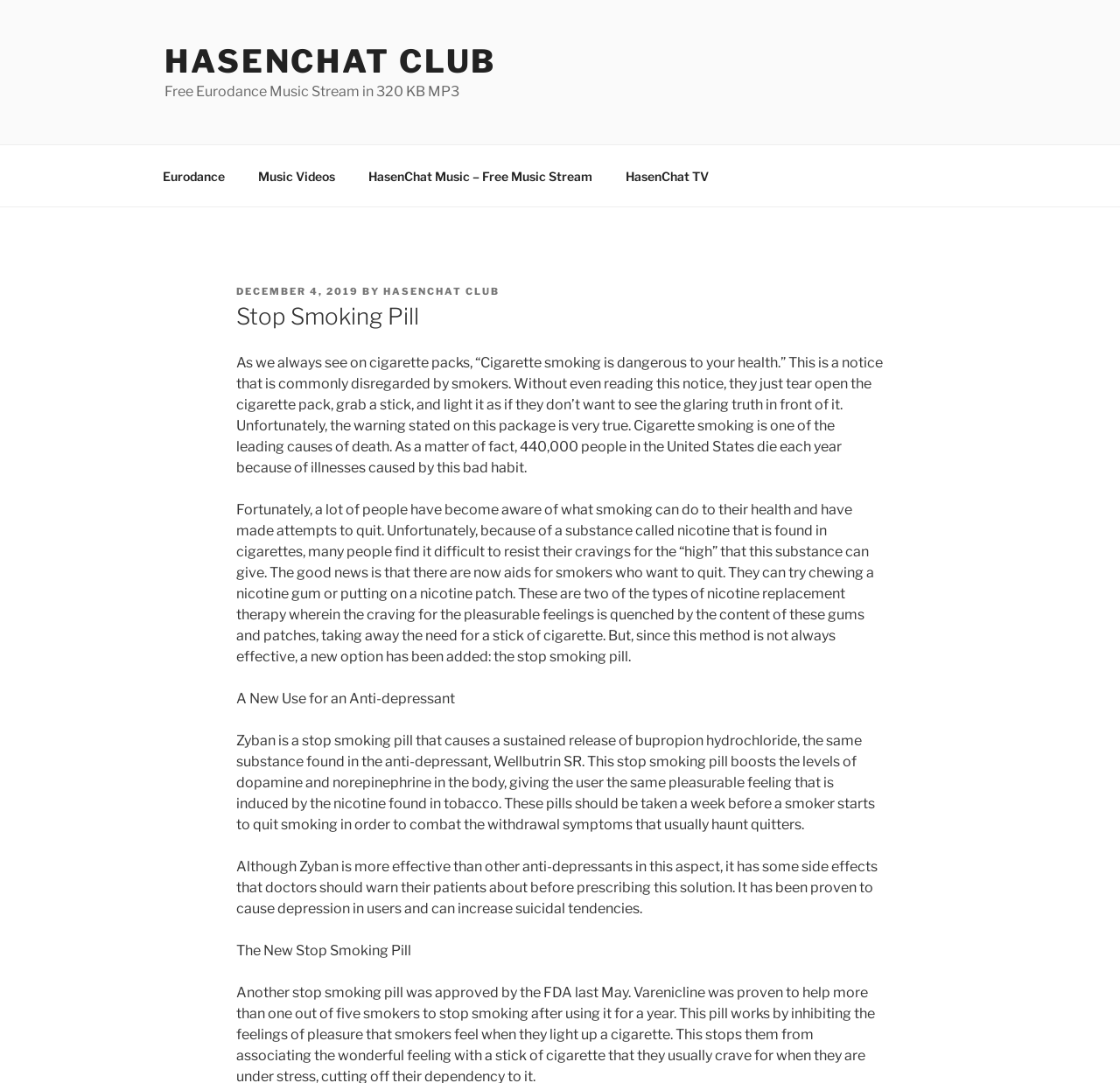By analyzing the image, answer the following question with a detailed response: What is the topic of the article on the webpage?

I found the answer by looking at the heading element on the webpage, which says 'Stop Smoking Pill'. This suggests that the article is about a pill that helps people stop smoking.